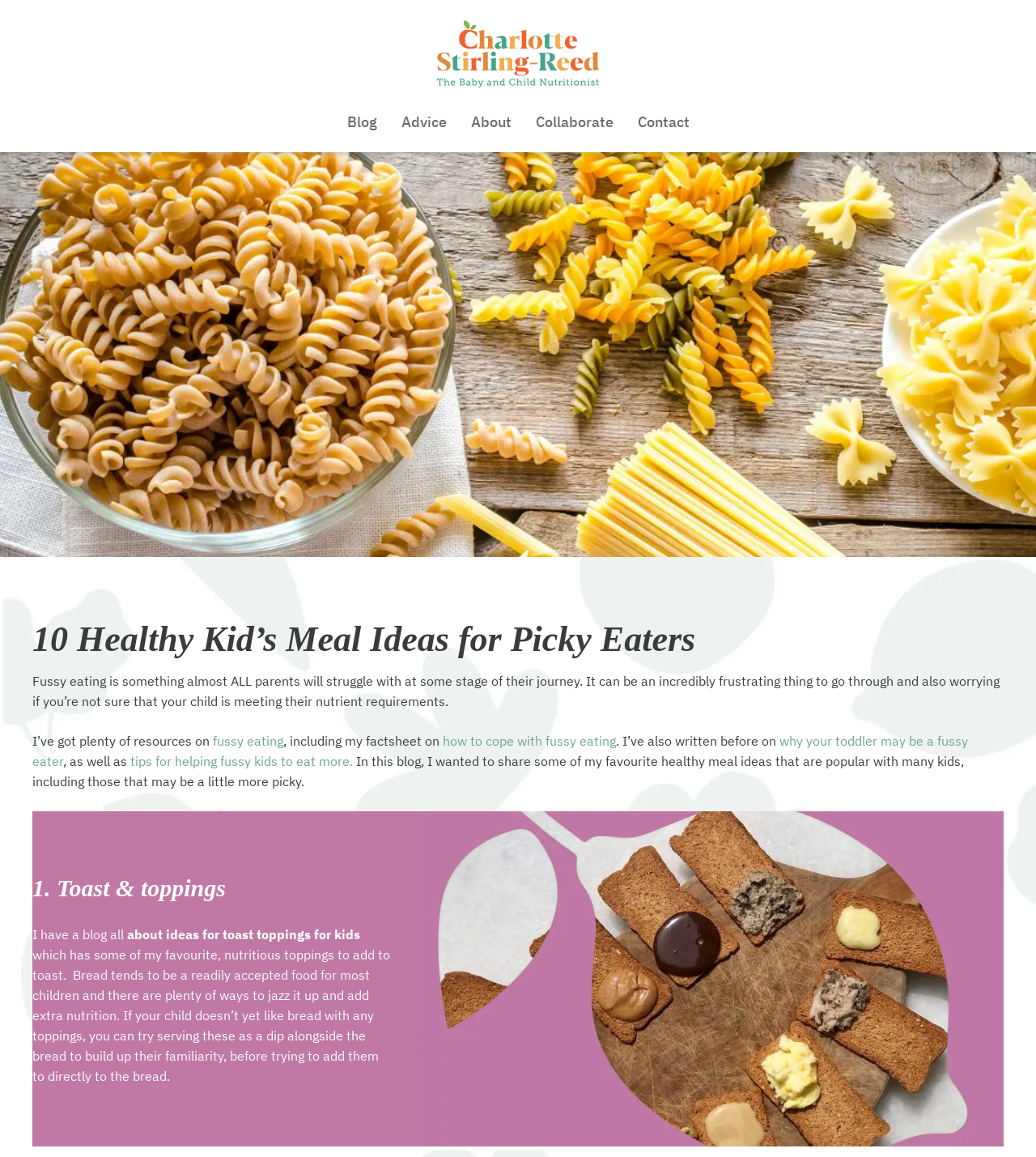Refer to the image and offer a detailed explanation in response to the question: What is the topic of the blog post?

The topic of the blog post is healthy meal ideas for picky eaters, as indicated by the heading '10 Healthy Kid’s Meal Ideas for Picky Eaters' and the content of the webpage, which discusses various meal ideas and tips for parents dealing with fussy eating in children.